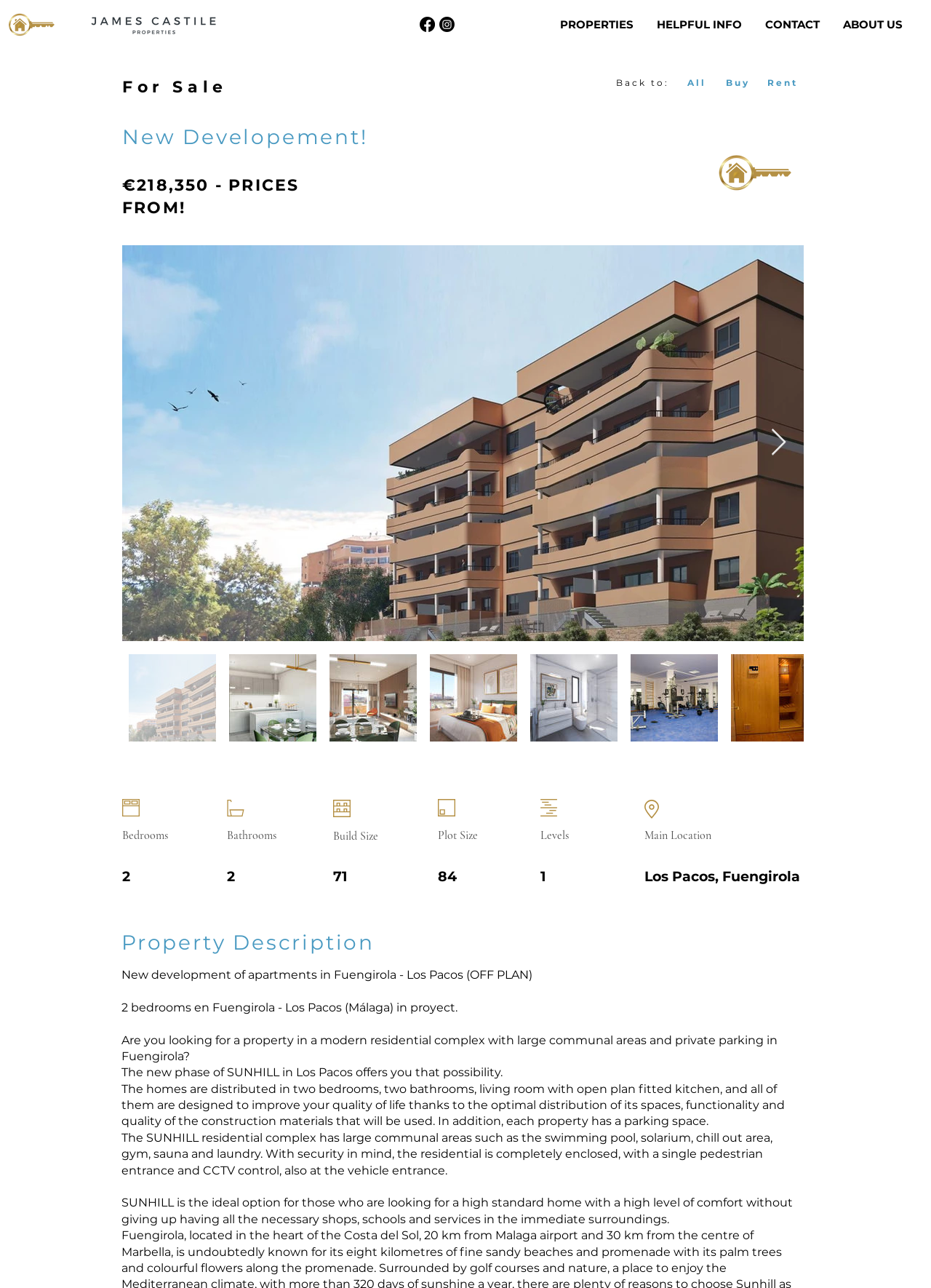Examine the image and give a thorough answer to the following question:
What is the price of the apartments?

The price of the apartments is mentioned in the heading '€218,350 - PRICES FROM!' which is located below the 'New Developement!' heading.